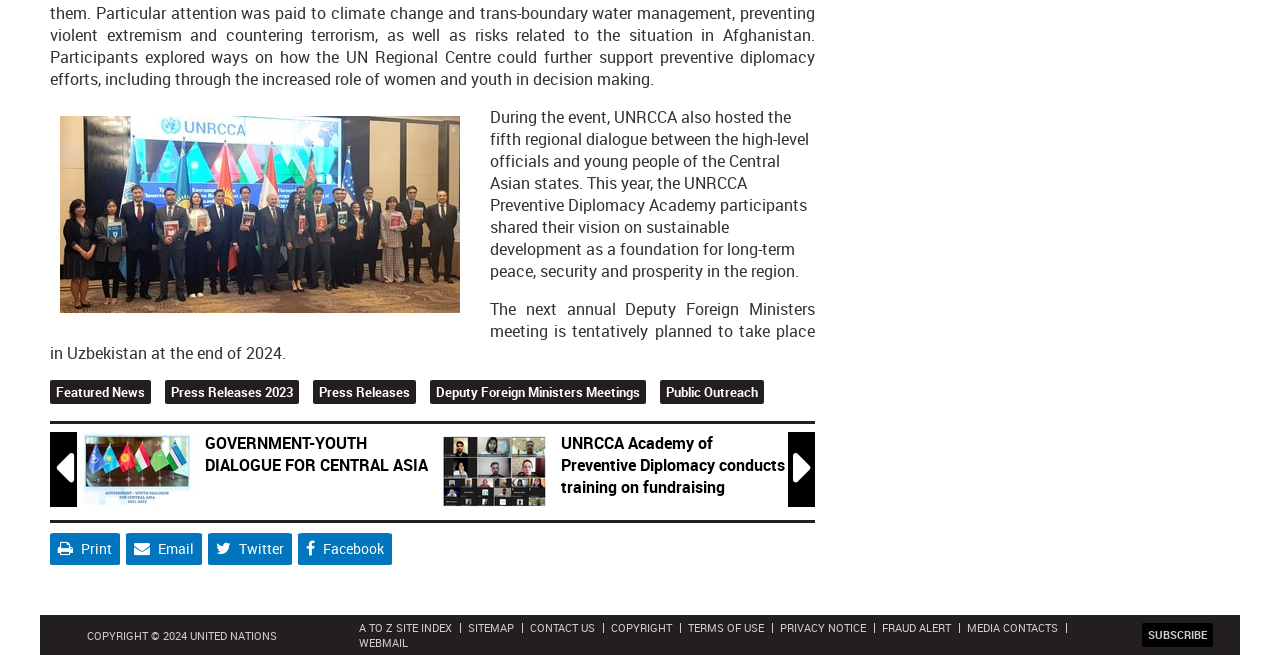Find the bounding box coordinates of the element's region that should be clicked in order to follow the given instruction: "Share on Twitter". The coordinates should consist of four float numbers between 0 and 1, i.e., [left, top, right, bottom].

[0.162, 0.813, 0.228, 0.862]